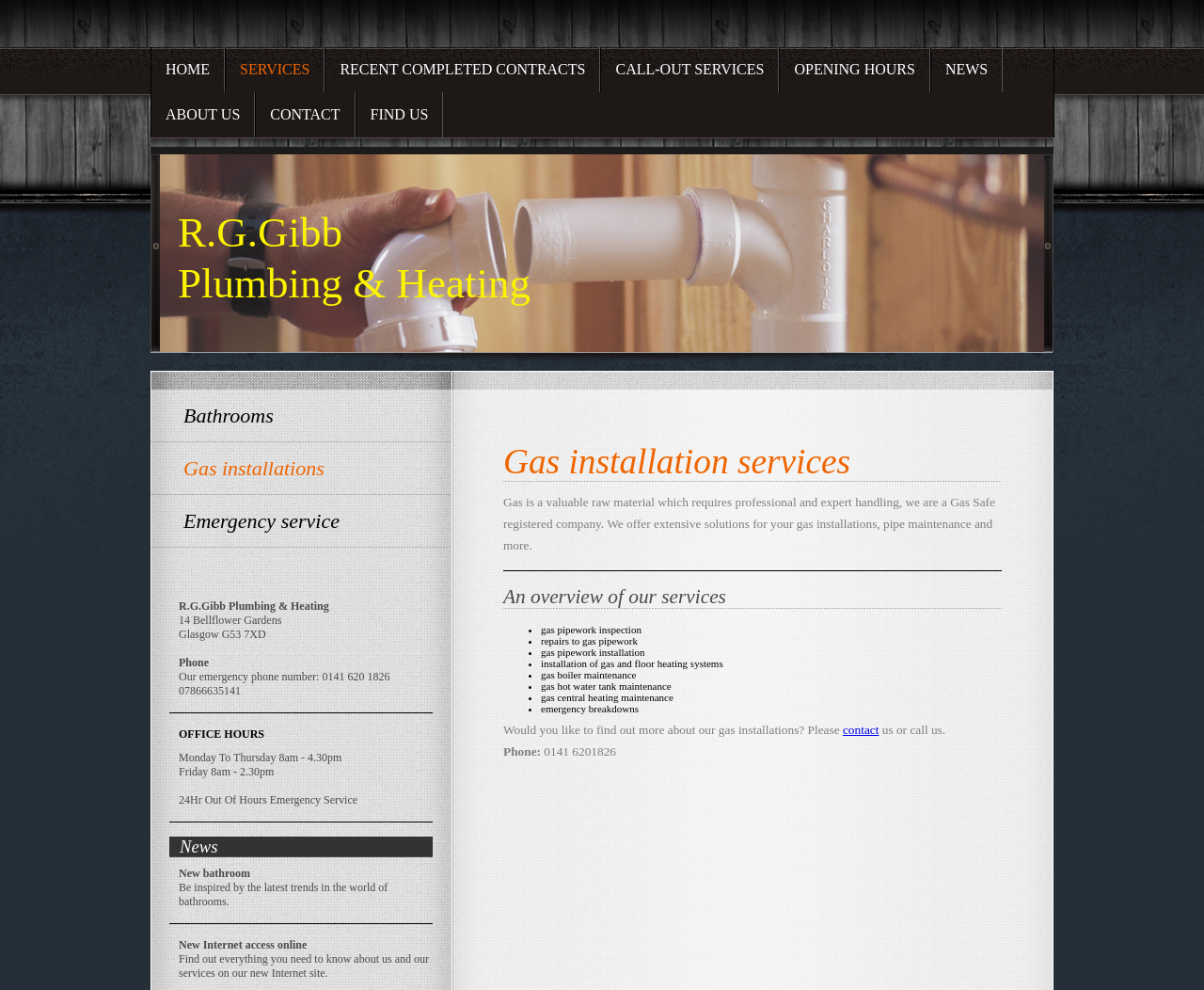Using the description: "Opening hours", identify the bounding box of the corresponding UI element in the screenshot.

[0.648, 0.048, 0.772, 0.093]